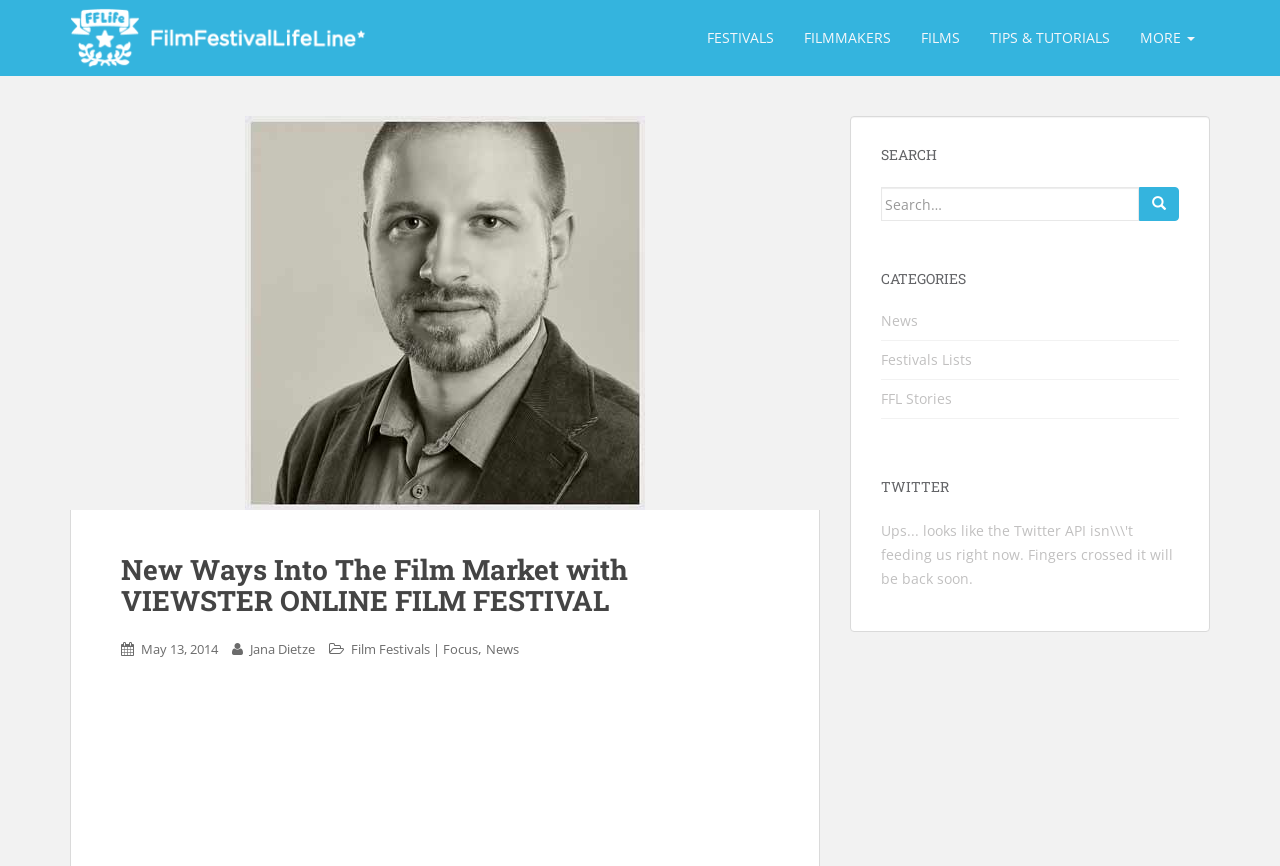Please specify the bounding box coordinates of the element that should be clicked to execute the given instruction: 'Search for something'. Ensure the coordinates are four float numbers between 0 and 1, expressed as [left, top, right, bottom].

[0.688, 0.216, 0.921, 0.256]